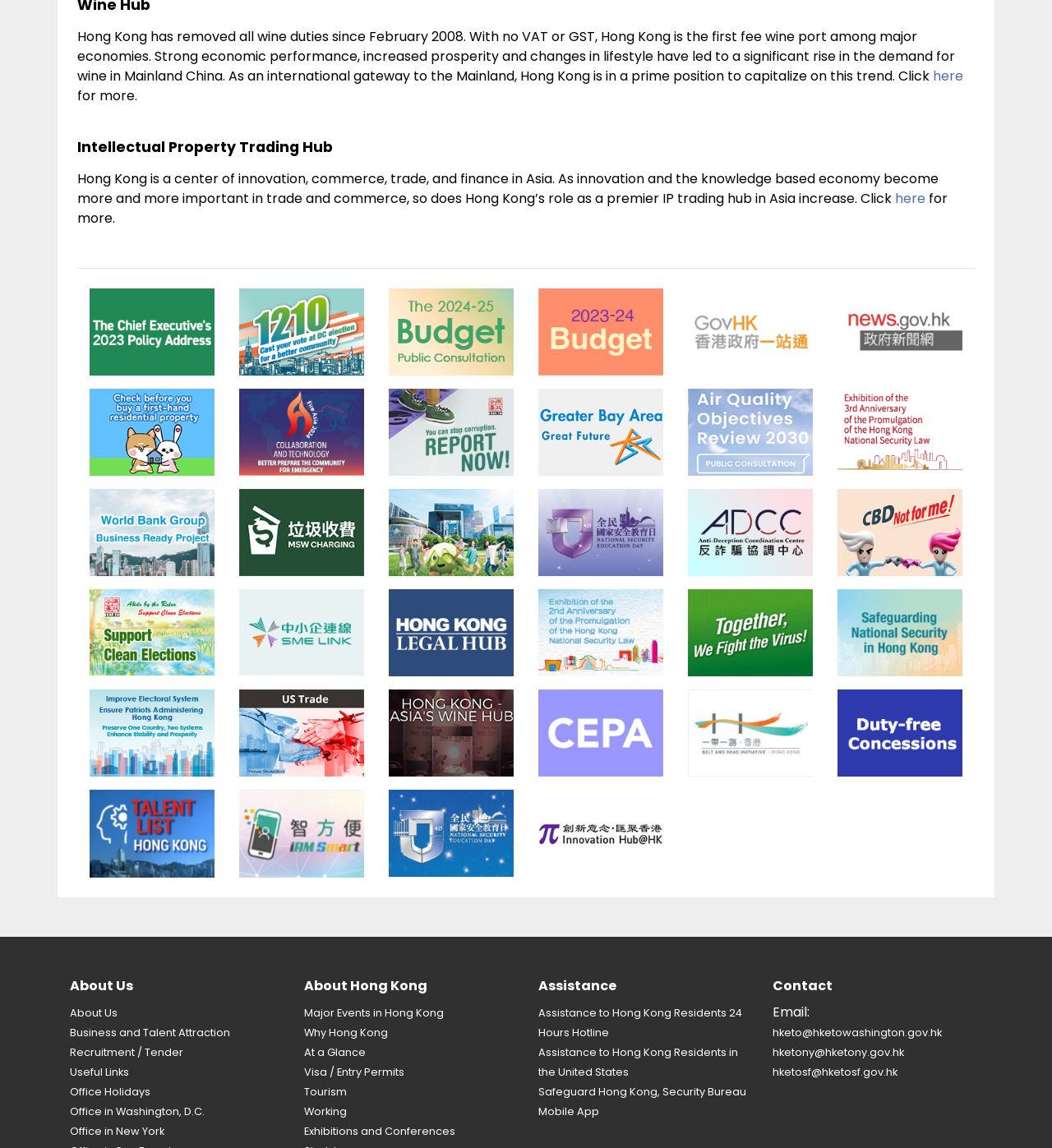Determine the bounding box coordinates of the section to be clicked to follow the instruction: "View testimonials". The coordinates should be given as four float numbers between 0 and 1, formatted as [left, top, right, bottom].

None